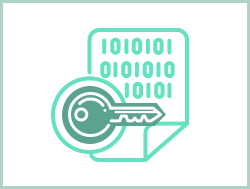What does the key in the image represent?
Look at the image and answer the question using a single word or phrase.

Secure access